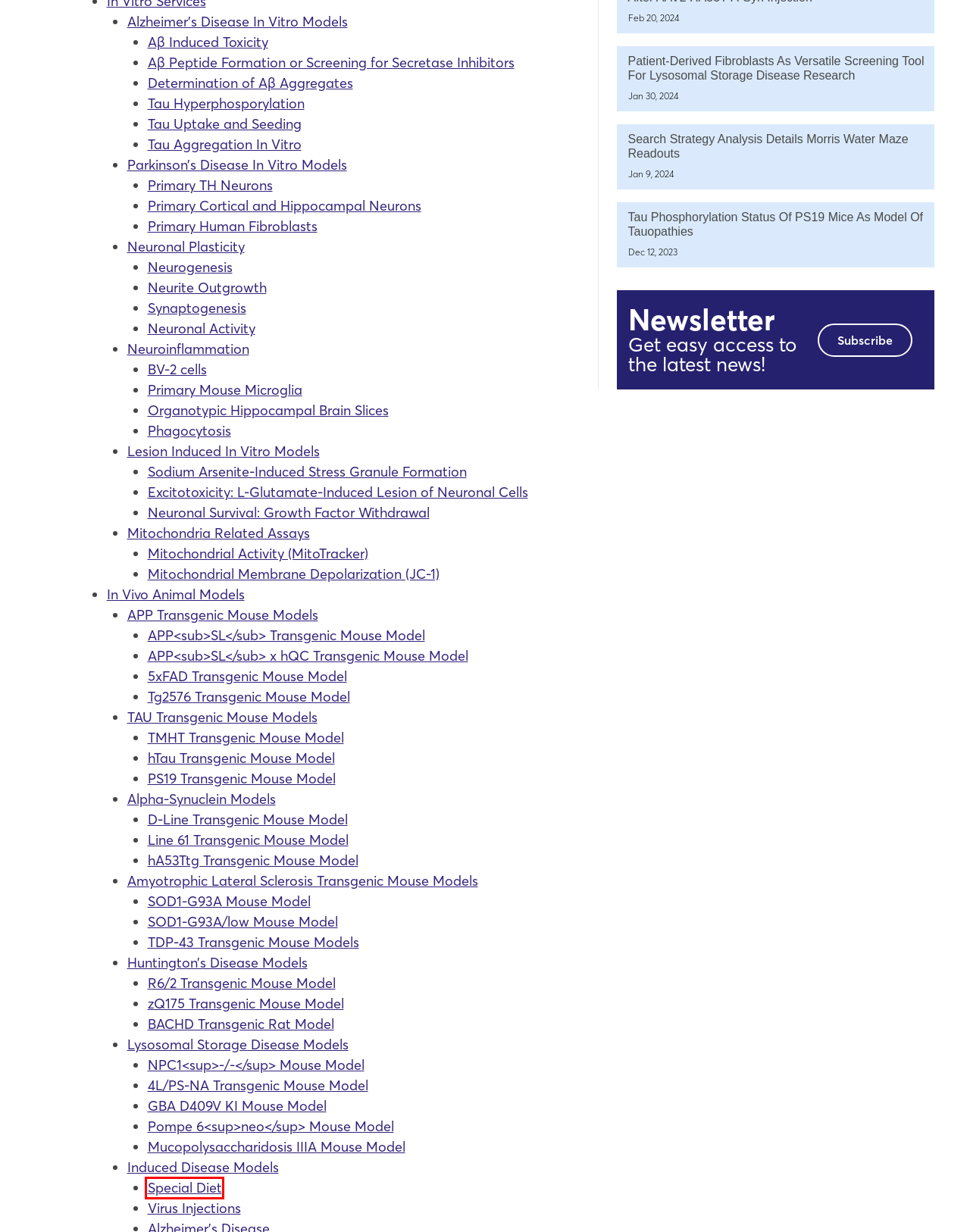Given a webpage screenshot with a UI element marked by a red bounding box, choose the description that best corresponds to the new webpage that will appear after clicking the element. The candidates are:
A. Lysosomal Storage Disease Models - Scantox
B. TMHT Transgenic Mouse Model - Scantox
C. 5xFAD Transgenic Mouse Model - 5xFAD Mouse Model
D. NPC1-/- Mouse Model - Scantox
E. Induced Disease Models - Scantox
F. Special Diet - Scantox
G. Neurogenesis - Scantox
H. Primary Mouse Microglia - Scantox

F